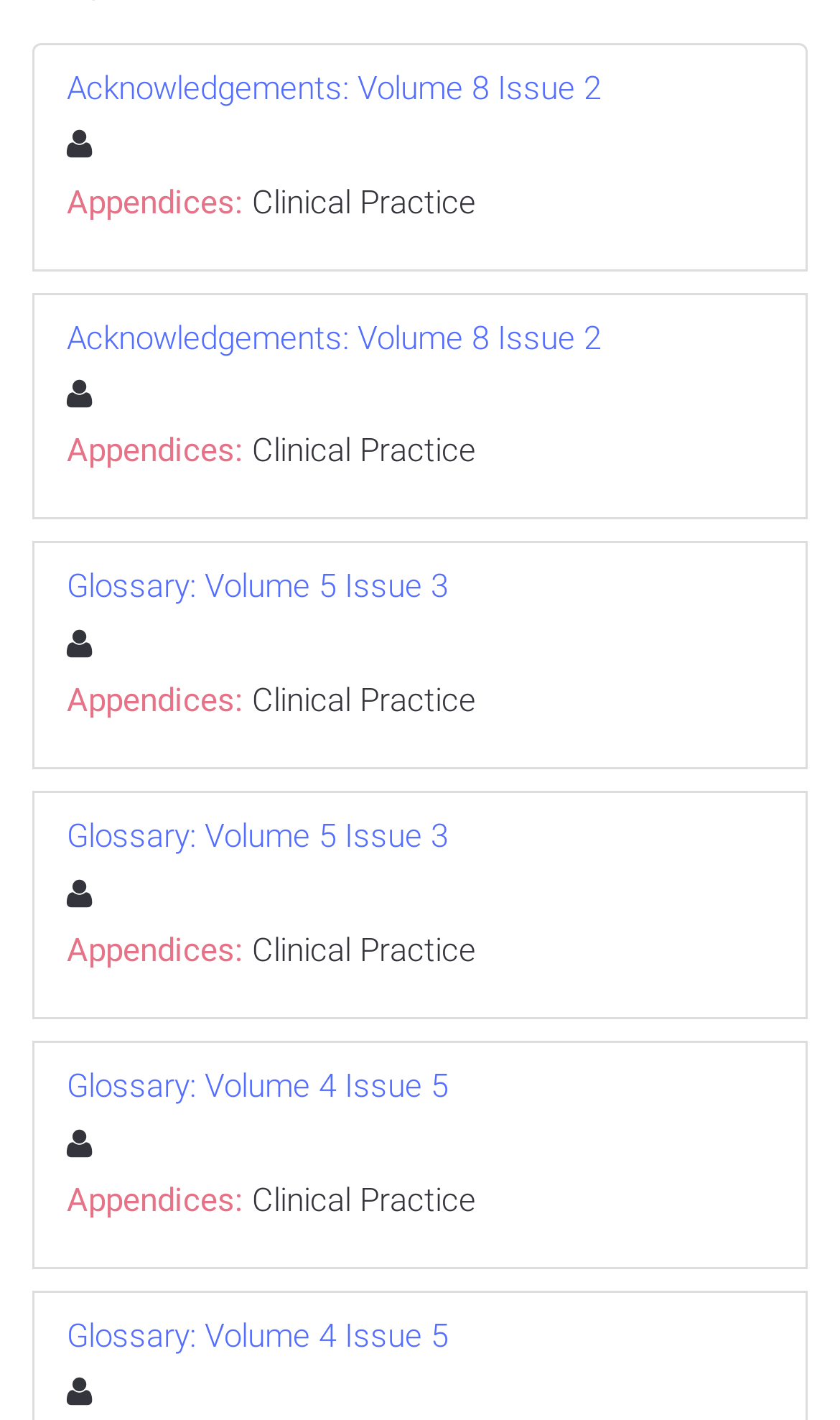Kindly provide the bounding box coordinates of the section you need to click on to fulfill the given instruction: "view acknowledgements for volume 8 issue 2".

[0.079, 0.047, 0.921, 0.079]